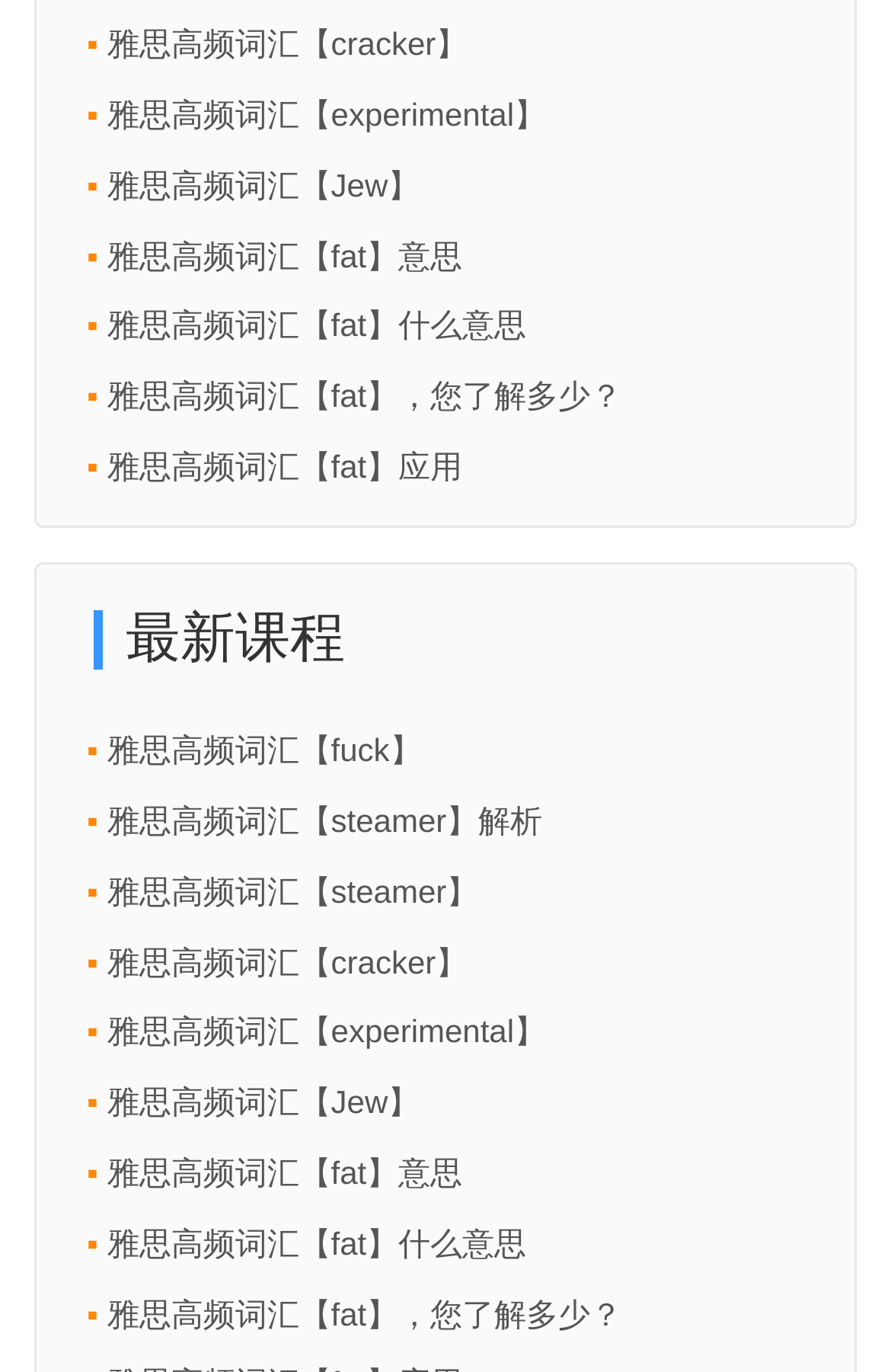Answer this question in one word or a short phrase: What is the title of the section below the links?

最新课程